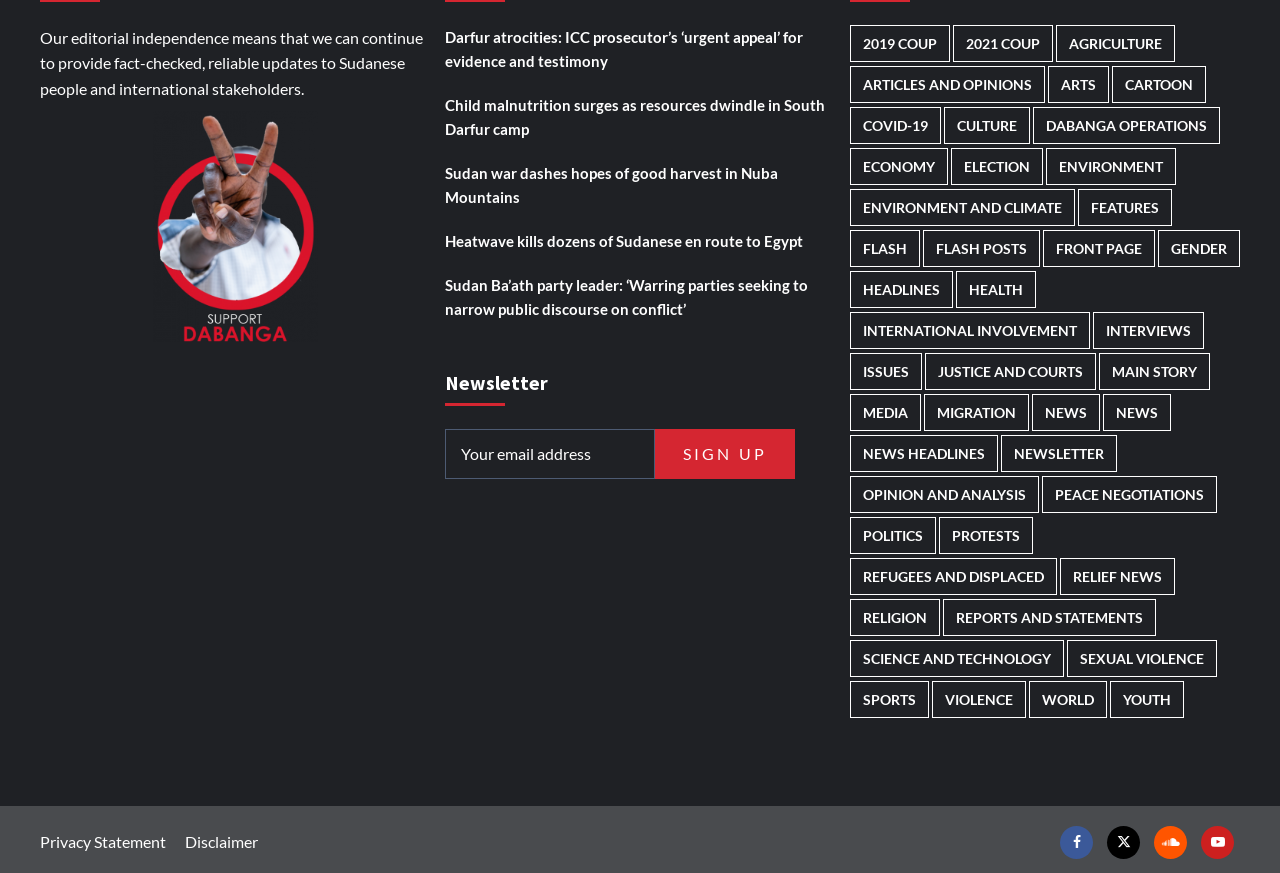What is the purpose of the textbox?
Provide a concise answer using a single word or phrase based on the image.

Enter email address